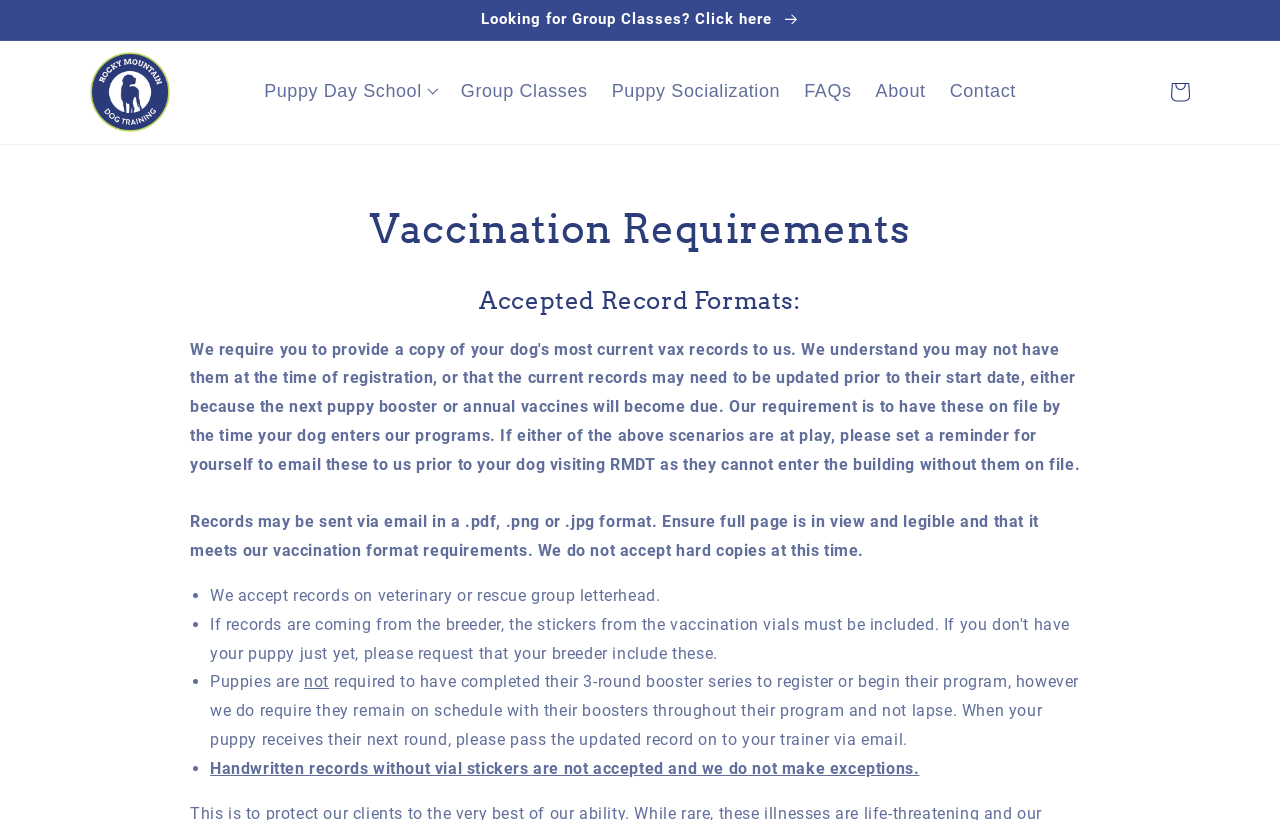Determine the bounding box coordinates for the element that should be clicked to follow this instruction: "Click the 'Puppy Day School' button". The coordinates should be given as four float numbers between 0 and 1, in the format [left, top, right, bottom].

[0.197, 0.083, 0.351, 0.141]